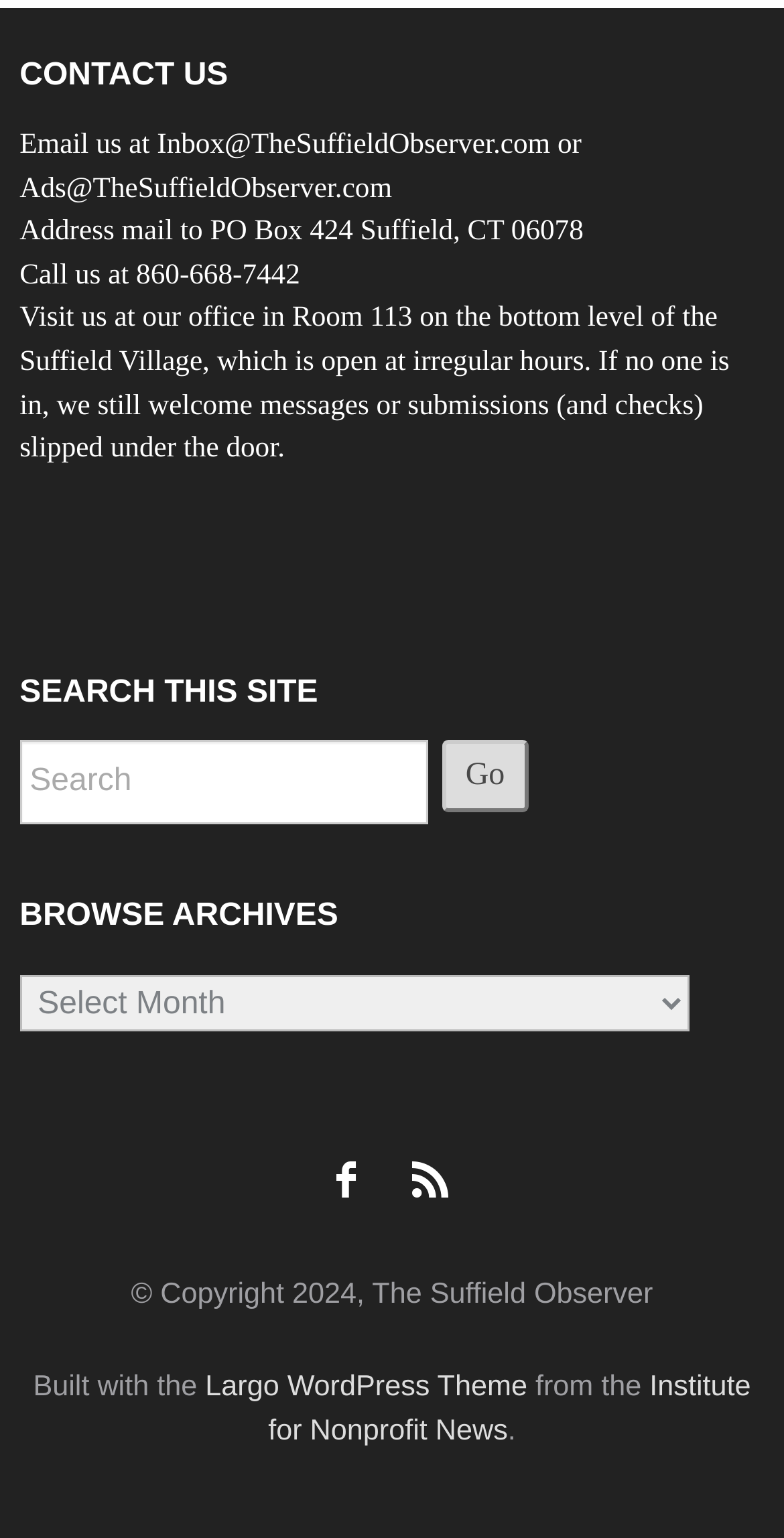Provide a one-word or short-phrase answer to the question:
What is the copyright year?

2024